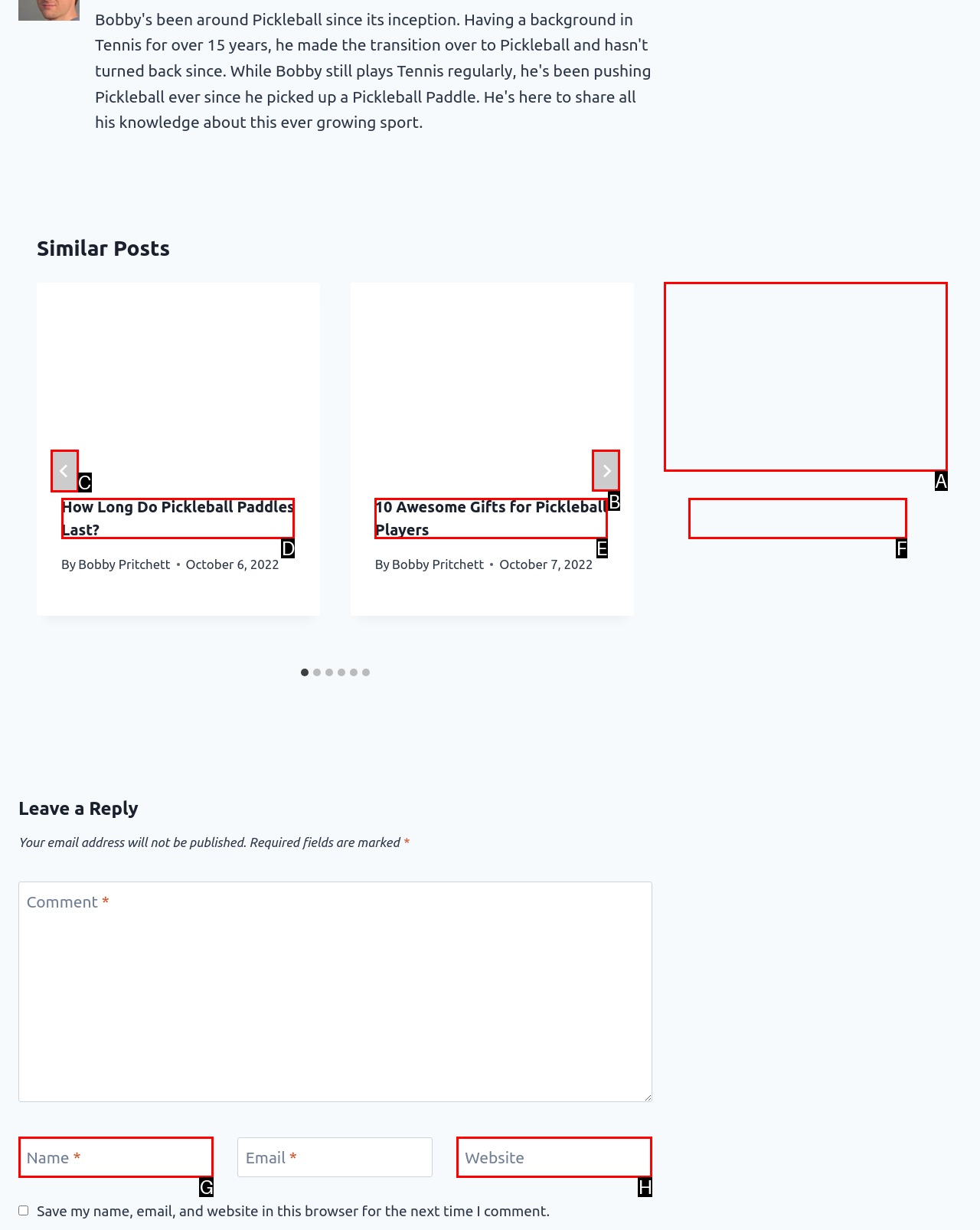Identify the correct UI element to click to follow this instruction: Click the 'Go to last slide' button
Respond with the letter of the appropriate choice from the displayed options.

C